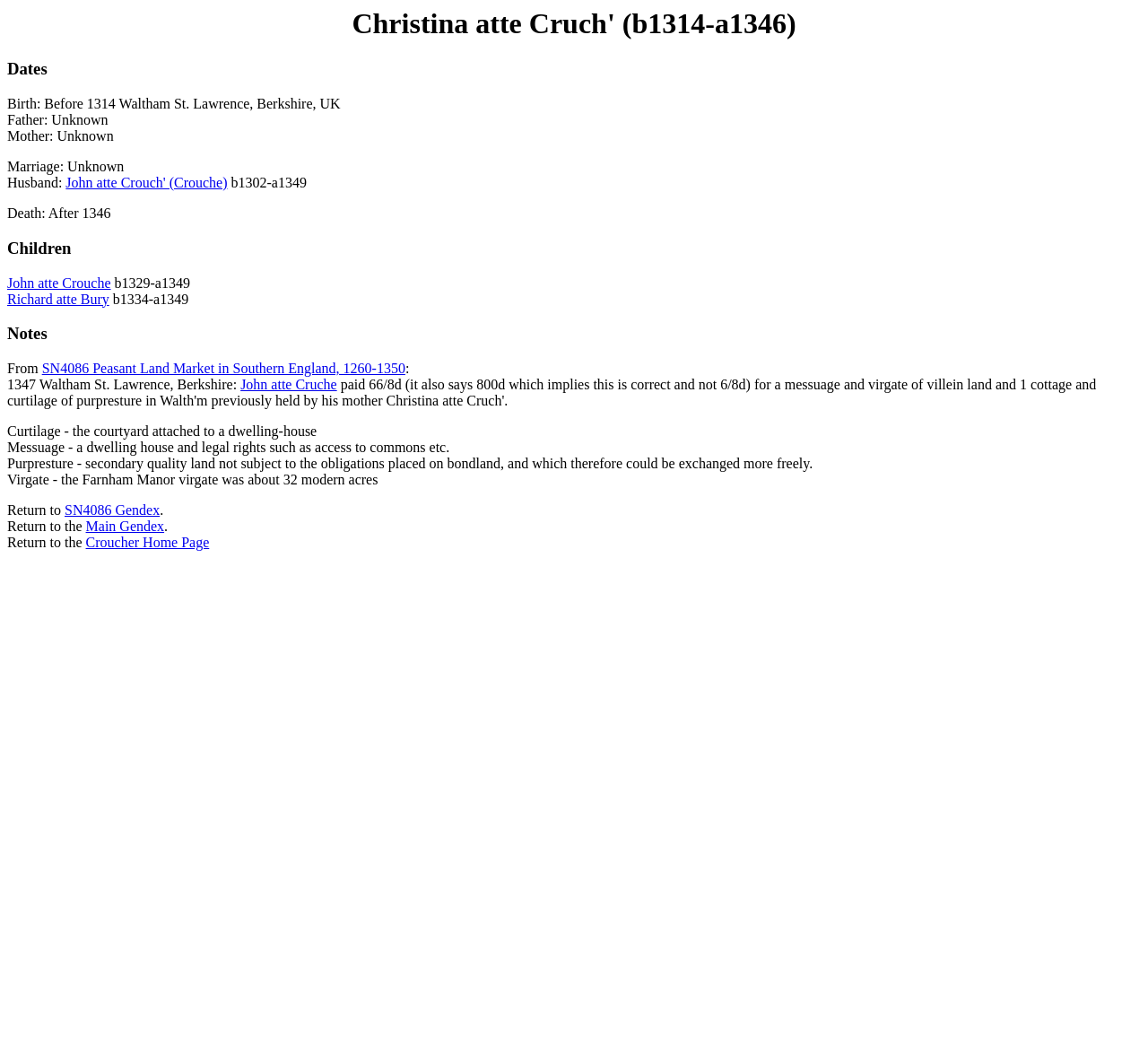Detail the various sections and features present on the webpage.

This webpage is about Christina atte Cruch', a person born before 1314 in Waltham St. Lawrence, Berkshire, UK. At the top of the page, there is a heading with her name and birth years. Below this heading, there are three sections: "Dates", "Children", and "Notes".

In the "Dates" section, there are five lines of text describing her birth, father, mother, marriage, and death. Her birth is mentioned as before 1314, and her death is mentioned as after 1346.

In the "Children" section, there are three links to her children: John atte Crouche, Richard atte Bury, and another John atte Crouche. Each link is accompanied by a birth year range.

In the "Notes" section, there are several lines of text and links. The first line mentions "From" and links to "SN4086 Peasant Land Market in Southern England, 1260-1350". The next line describes a transaction in 1347 in Waltham St. Lawrence, Berkshire, involving John atte Cruche. Below this, there are four definitions of medieval terms: Curtilage, Messuage, Purpresture, and Virgate. Finally, there are three "Return to" links: one to "SN4086 Gendex", one to the "Main Gendex", and one to the "Croucher Home Page".